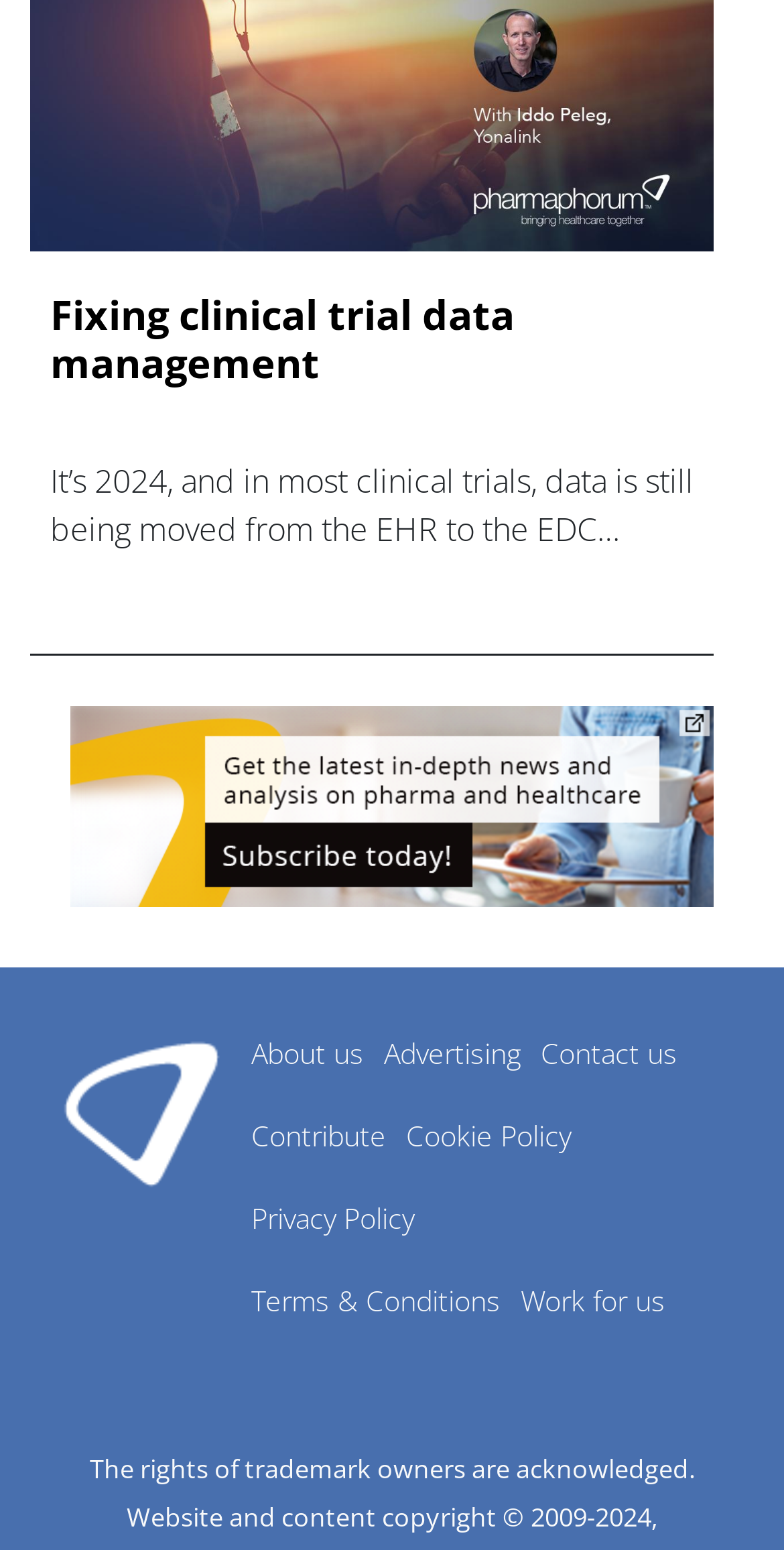Reply to the question with a brief word or phrase: What is the topic of the main article?

clinical trial data management